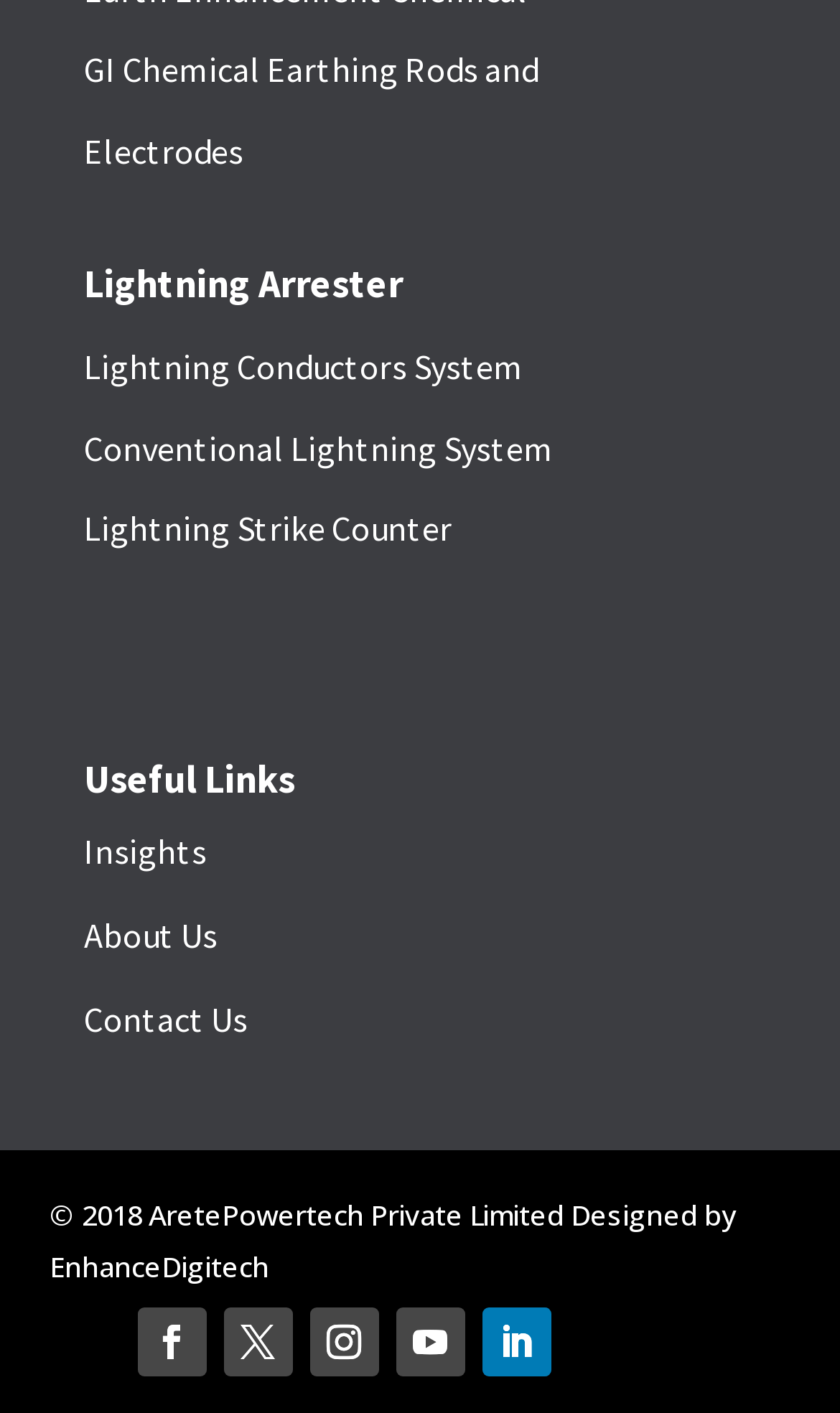Identify the bounding box coordinates of the region I need to click to complete this instruction: "Contact Us".

[0.1, 0.706, 0.295, 0.737]